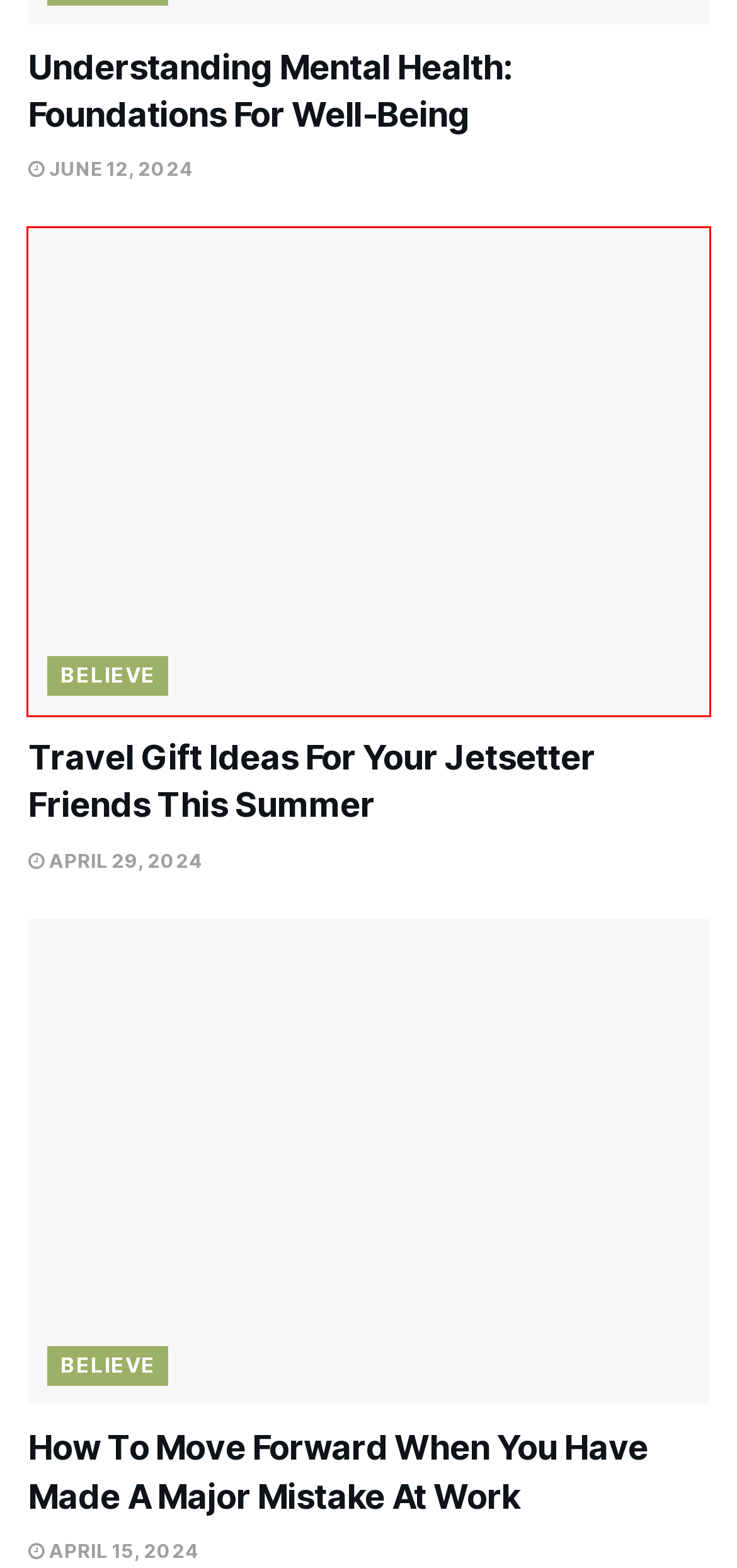Given a screenshot of a webpage with a red bounding box highlighting a UI element, determine which webpage description best matches the new webpage that appears after clicking the highlighted element. Here are the candidates:
A. Contact
B. Hustle Archives » BAUCE
C. Travel Gift Ideas for Your Jetsetter Friends This Summer
D. BAUCE, Author at BAUCE
E. Advertise
F. Earn Archives » BAUCE
G. How to Move Forward When You Have Made A Major Mistake at Work
H. Understanding Mental Health: Foundations for Well-Being

C